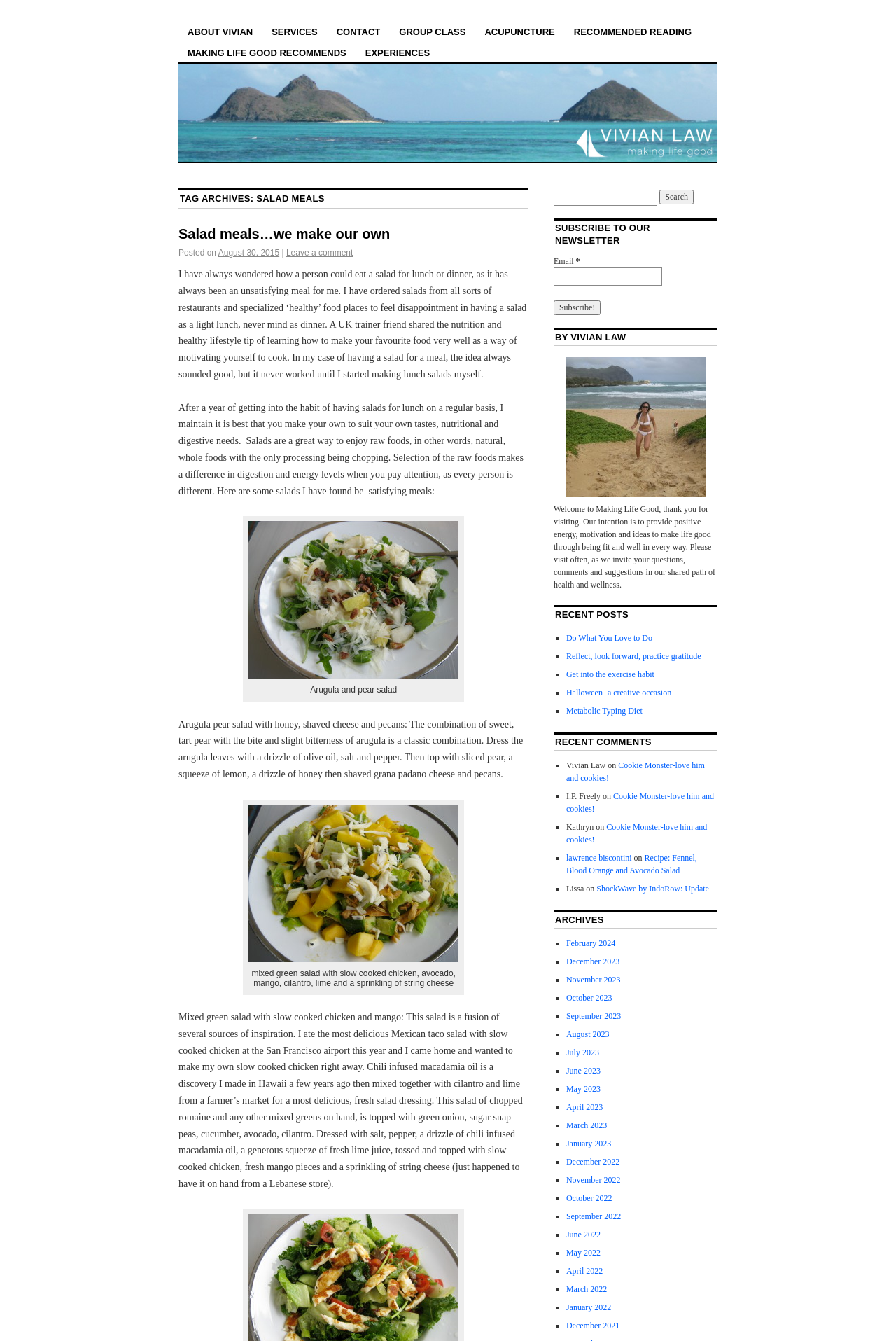Please find the top heading of the webpage and generate its text.

TAG ARCHIVES: SALAD MEALS